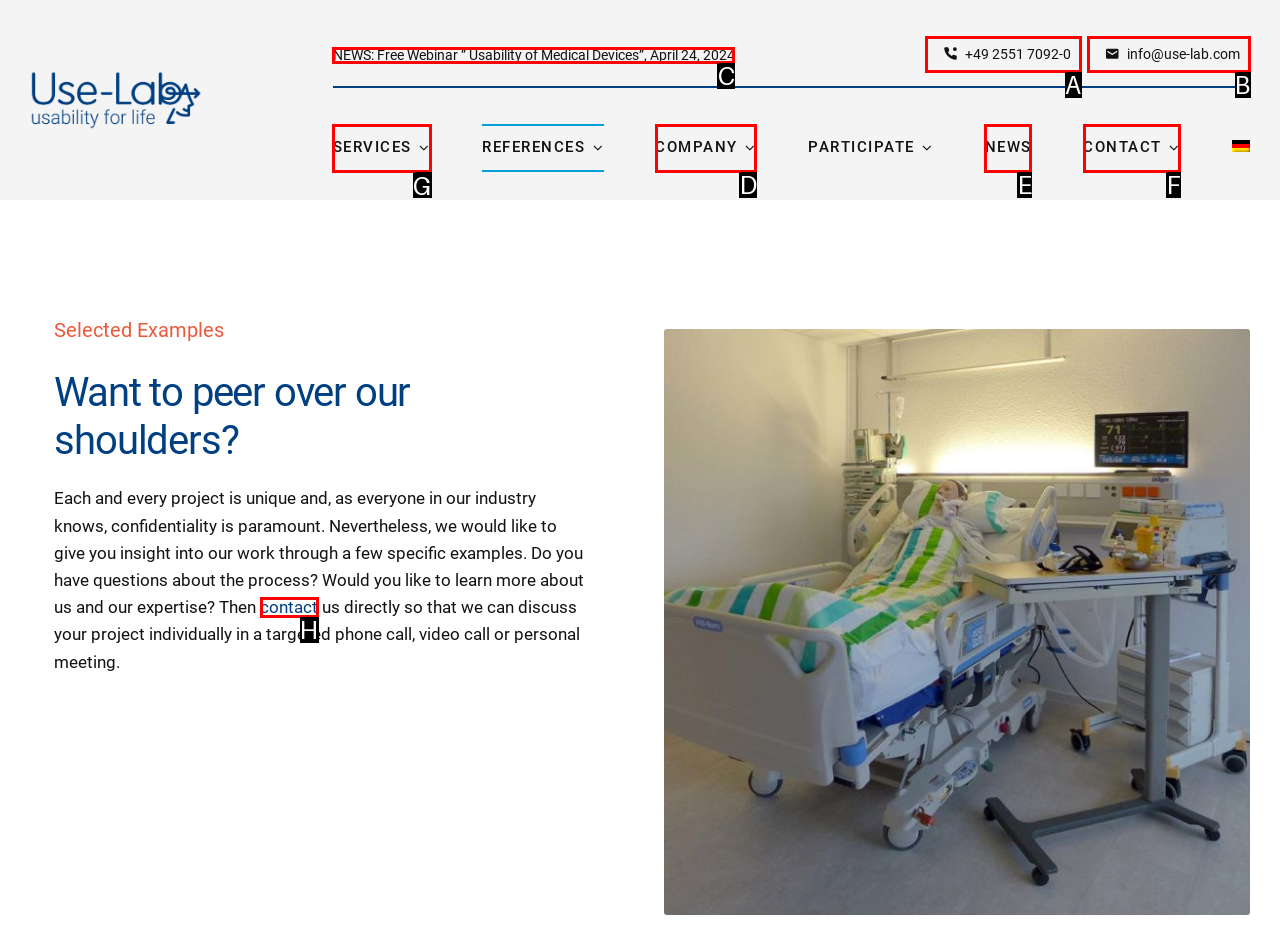Select the proper HTML element to perform the given task: View the company's services Answer with the corresponding letter from the provided choices.

G